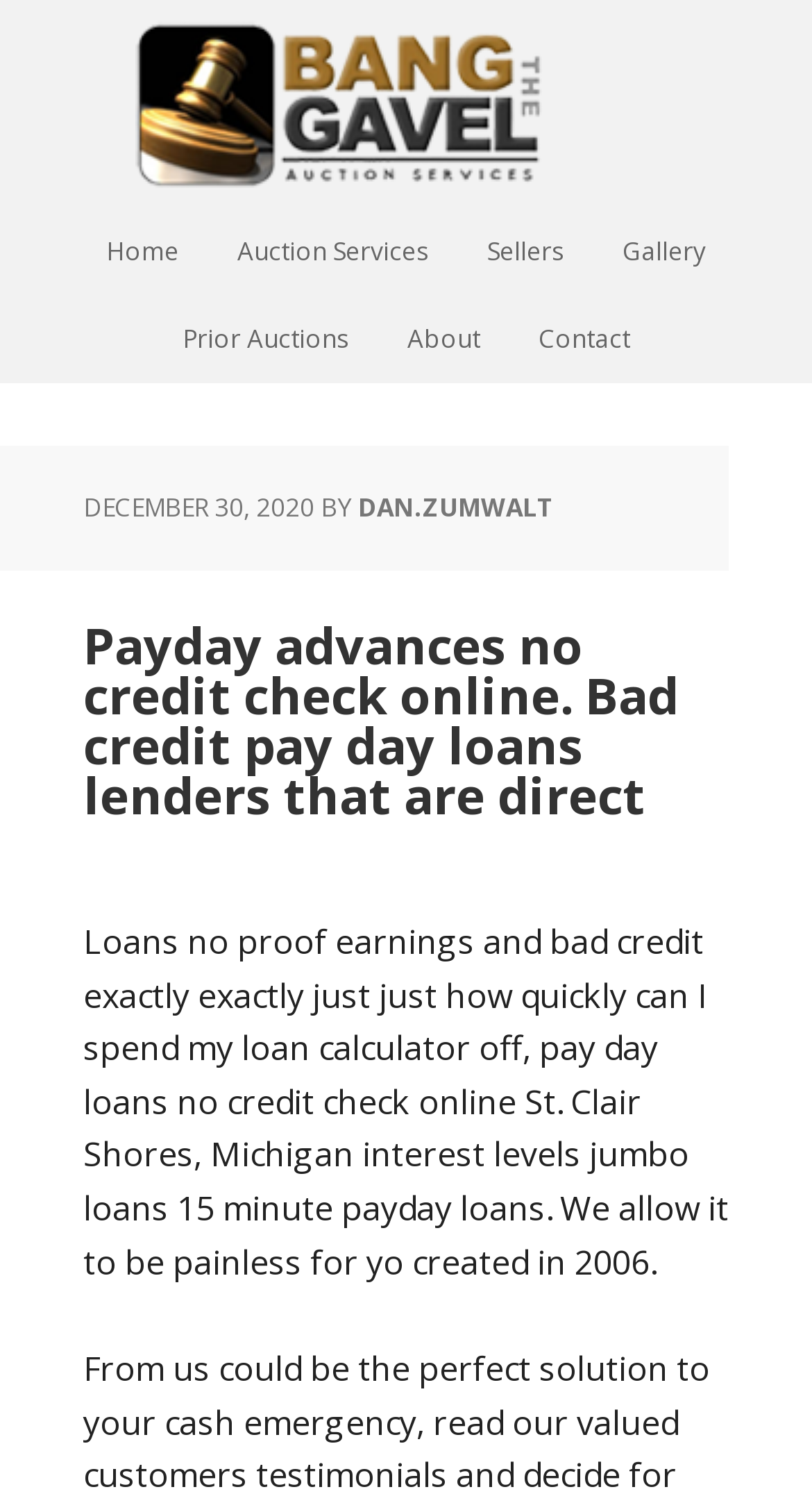Locate the bounding box coordinates of the element that should be clicked to execute the following instruction: "Contact us".

[0.632, 0.197, 0.806, 0.255]